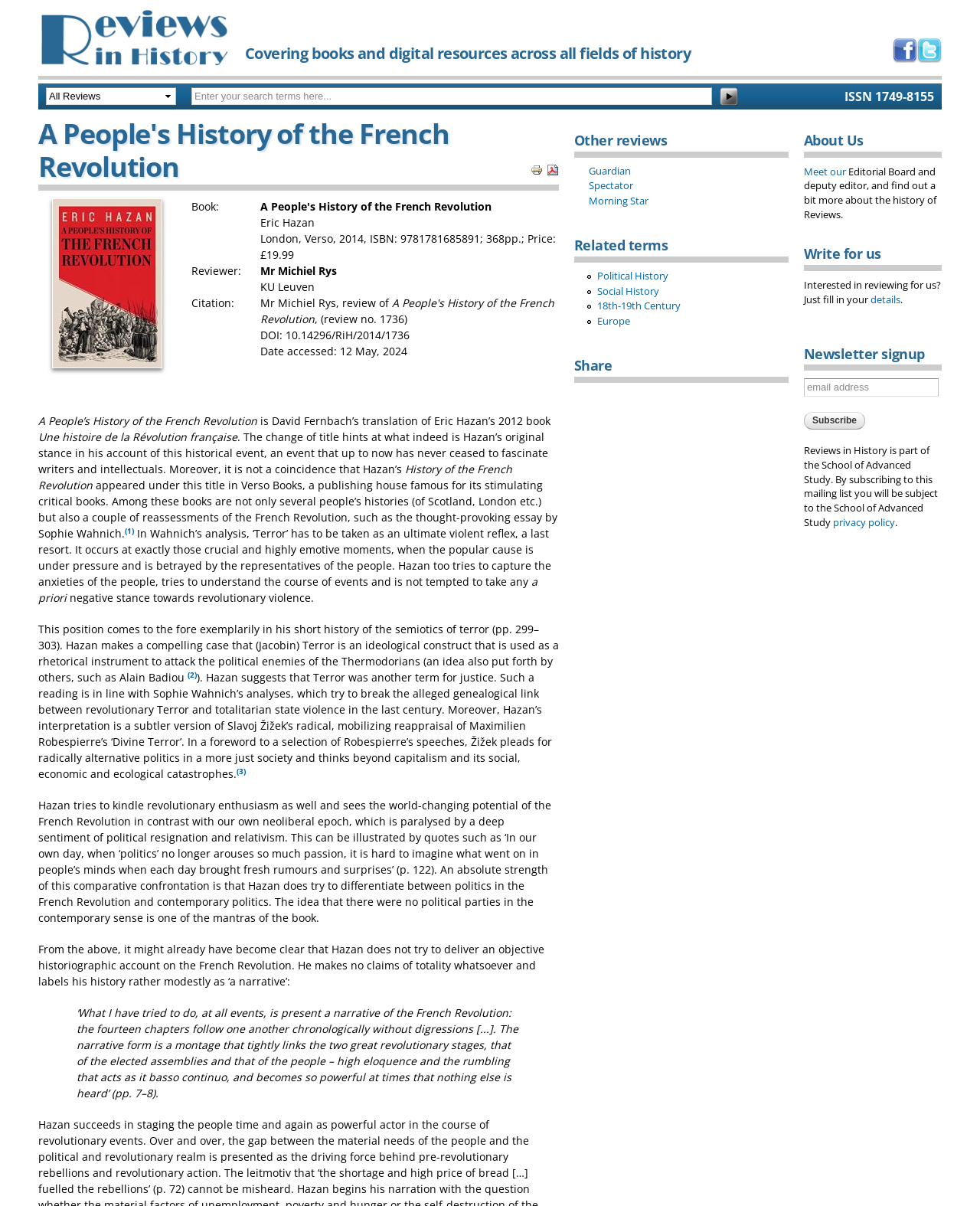Locate the bounding box of the UI element with the following description: "name="EMAIL" placeholder="email address"".

[0.82, 0.314, 0.958, 0.329]